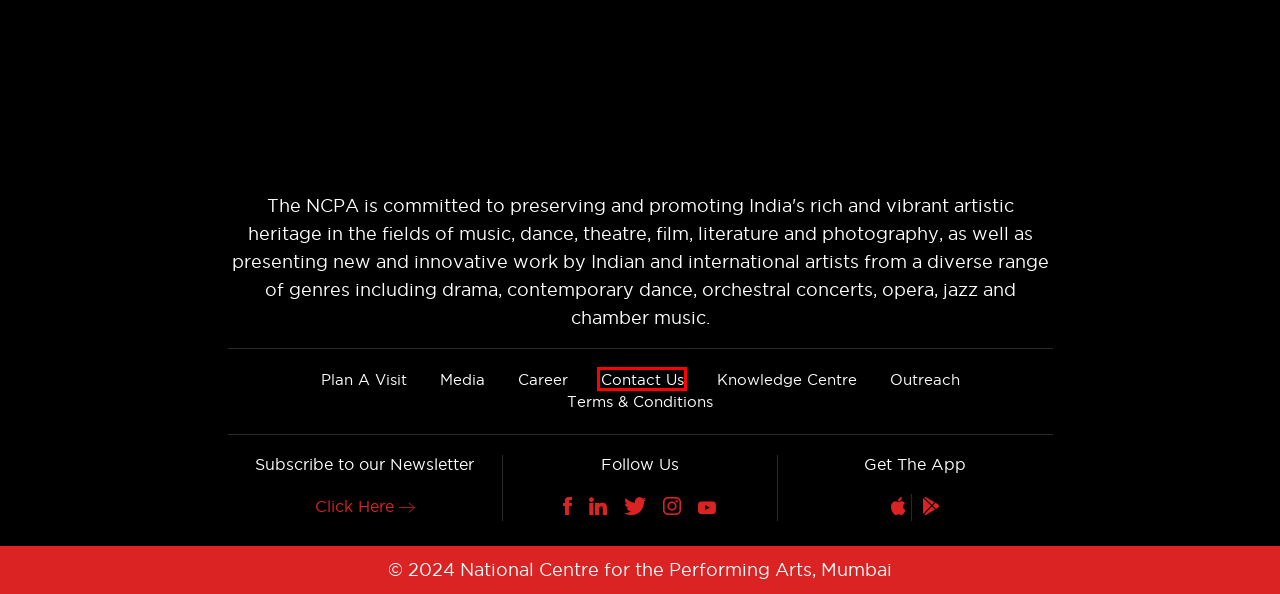You are presented with a screenshot of a webpage containing a red bounding box around a particular UI element. Select the best webpage description that matches the new webpage after clicking the element within the bounding box. Here are the candidates:
A. Terms & Conditions - NCPA
B. Careers@NCPA - NCPA
C. Plan A Visit - NCPA
D. Contact Us - NCPA
E. Search page - NCPA
F. Knowledge Centre Landing Page - NCPA
G. Outreach - NCPA
H. Media - NCPA

D